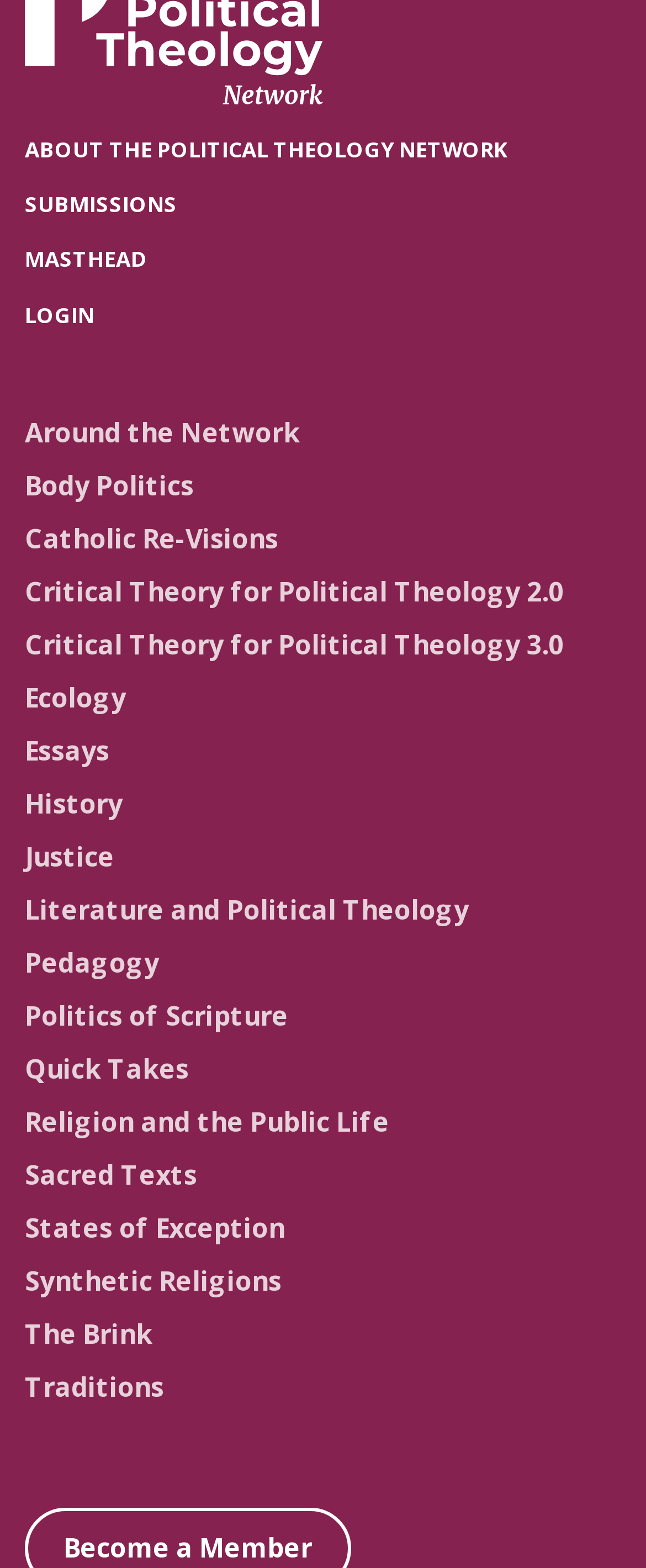Please give a short response to the question using one word or a phrase:
Is there a link to 'Ecology'?

Yes